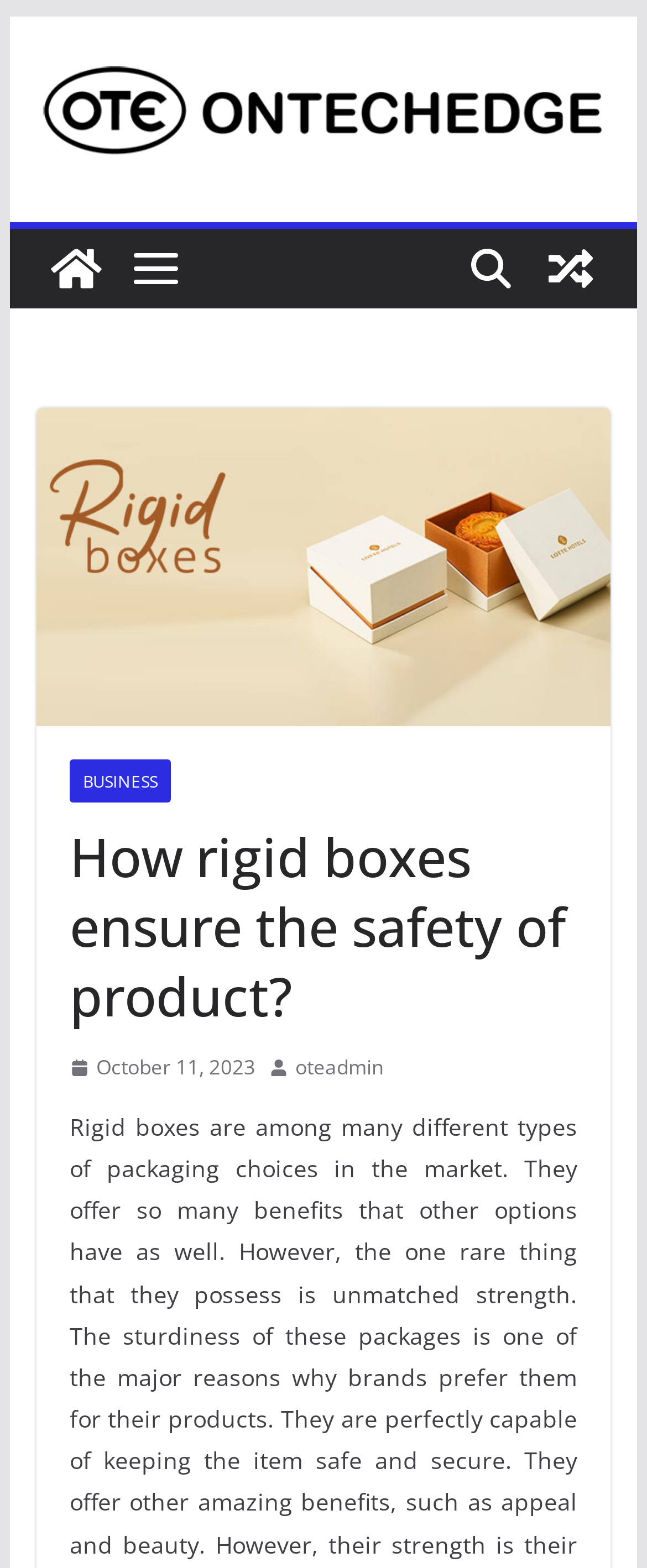When was the article published?
Please give a detailed and elaborate answer to the question.

I found a link element with the text 'October 11, 2023' at the bottom of the article, which indicates the publication date of the article.